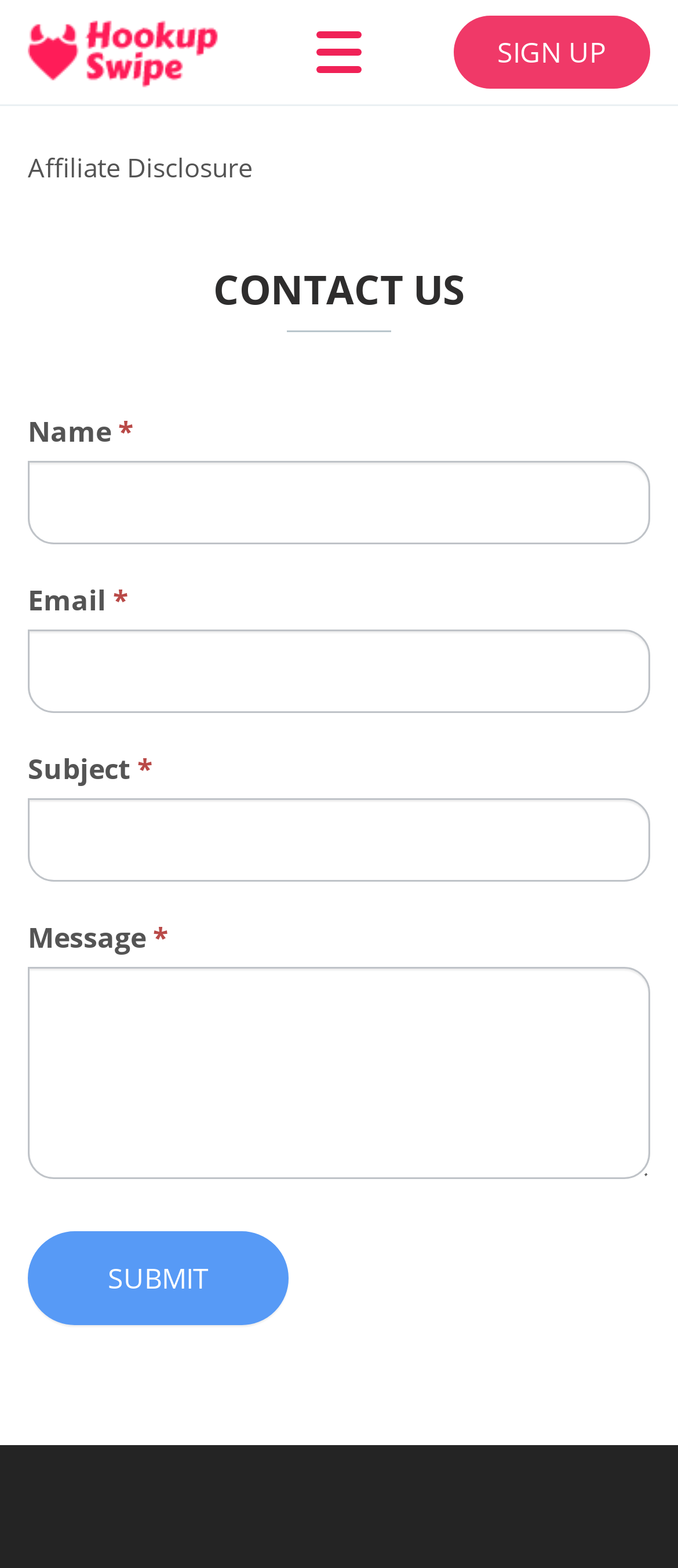Pinpoint the bounding box coordinates of the clickable area needed to execute the instruction: "Check out news about bird flu affecting fast-food chains". The coordinates should be specified as four float numbers between 0 and 1, i.e., [left, top, right, bottom].

None